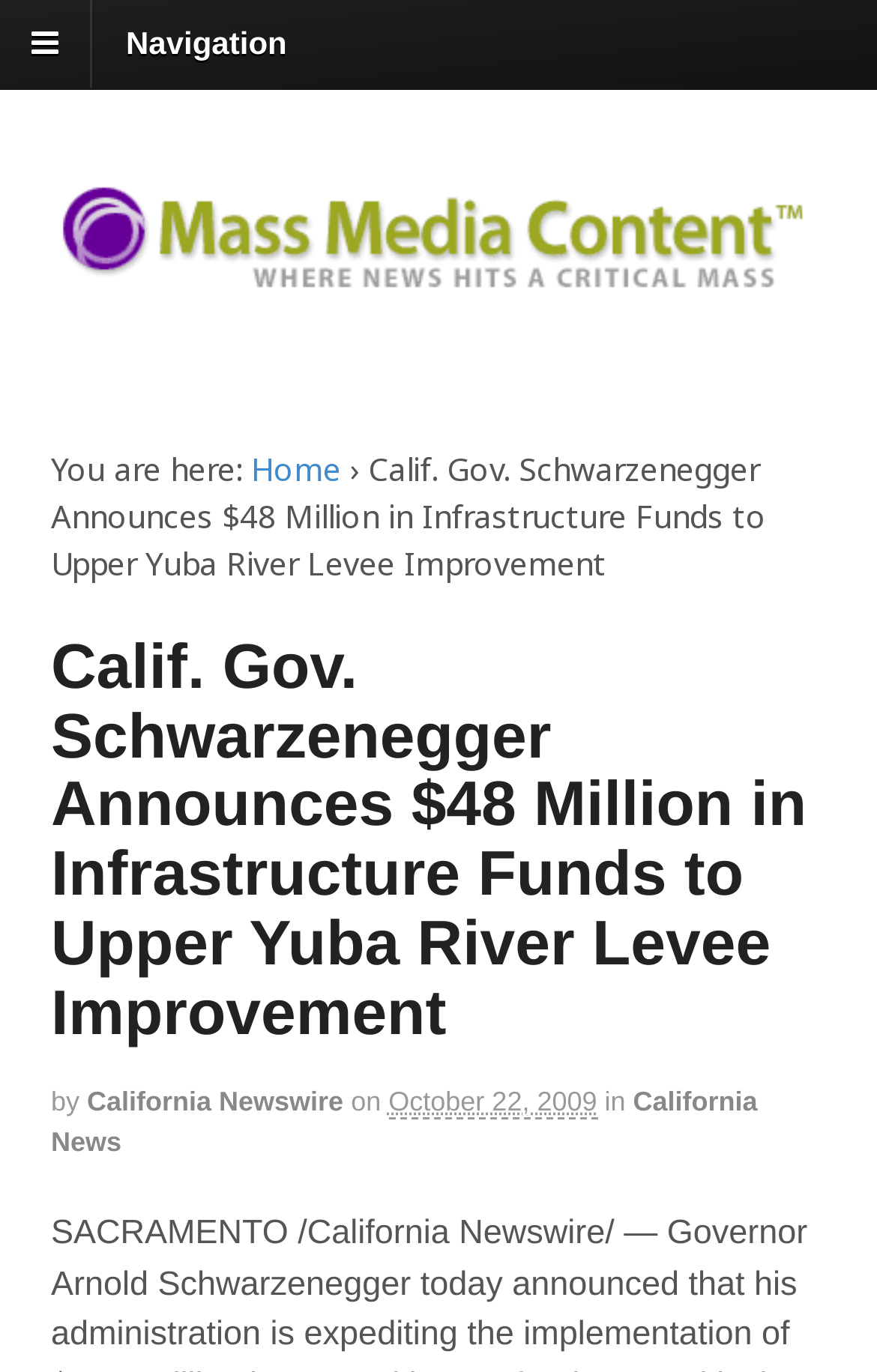Respond with a single word or phrase for the following question: 
What is the date of the news article?

October 22, 2009